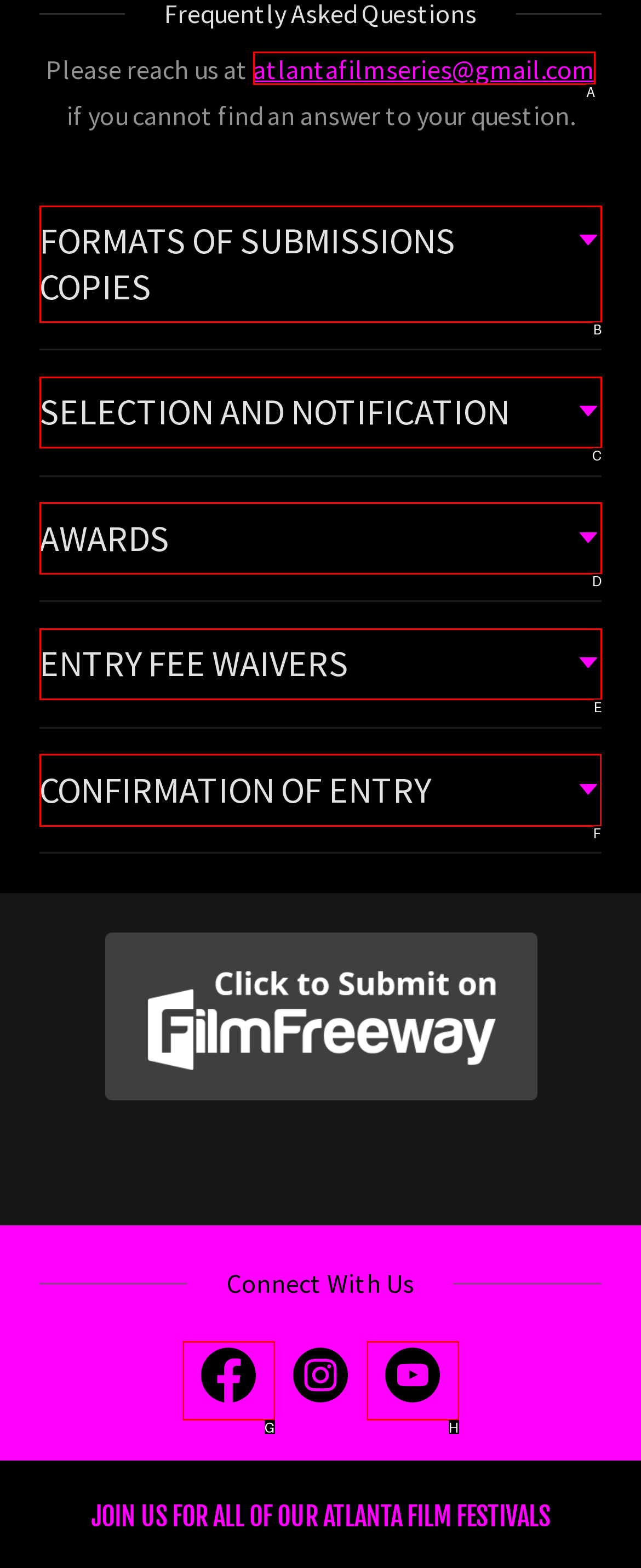Tell me which one HTML element I should click to complete this task: View the confirmation of entry Answer with the option's letter from the given choices directly.

F